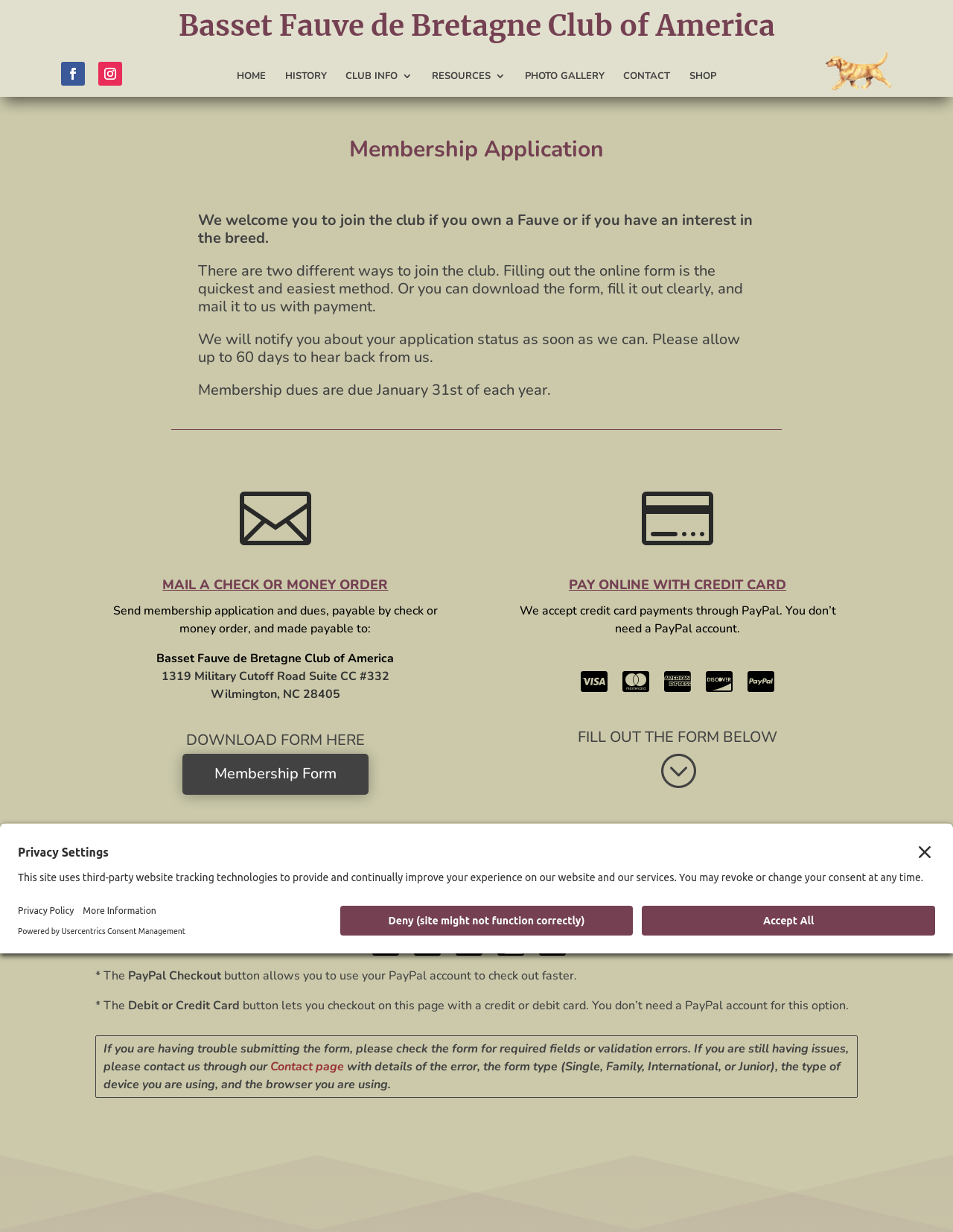Please reply to the following question with a single word or a short phrase:
What is the deadline for membership dues?

January 31st of each year